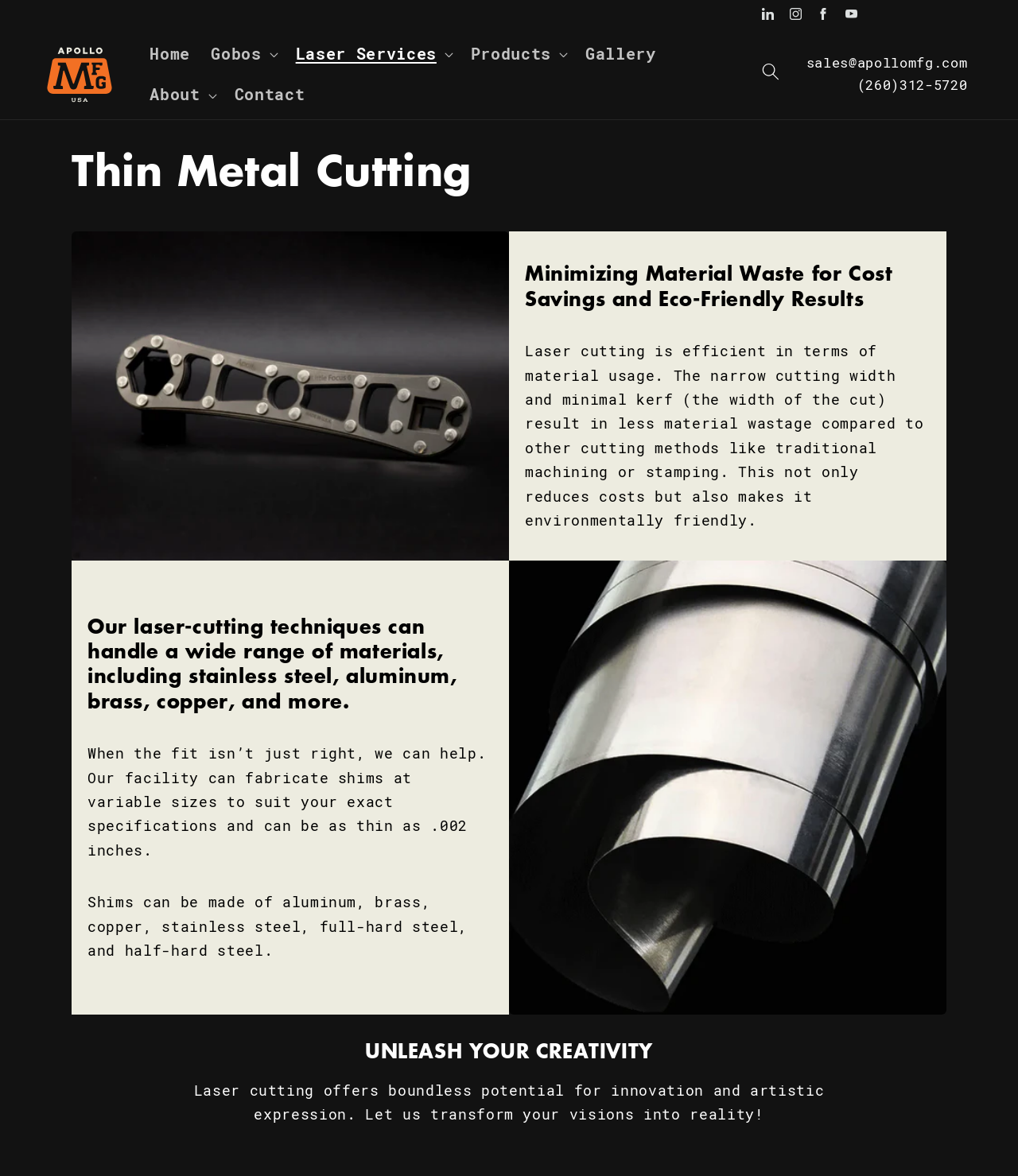Summarize the webpage in an elaborate manner.

The webpage is about Thin Metal Cutting services provided by Apollo MFG. At the top right corner, there are four social media links with their corresponding icons: Linkedin, Instagram, Facebook, and YouTube. Below these links, there is a logo of Apollo MFG with a link to the company's main page.

The main content of the webpage is divided into several sections. The first section has a heading "Thin Metal Cutting" with an image below it. The image takes up about half of the page's width. 

The next section has a heading "Minimizing Material Waste for Cost Savings and Eco-Friendly Results" followed by a paragraph of text explaining the benefits of laser cutting in terms of material usage. 

Below this section, there is another heading "Our laser-cutting techniques can handle a wide range of materials, including stainless steel, aluminum, brass, copper, and more." 

The following section describes the fabrication of shims with variable sizes to suit exact specifications. This section consists of two paragraphs of text and a list of materials that can be used to make shims.

There is an image of an aluminum shim below this section, taking up about half of the page's width. 

The final section has a heading "UNLEASH YOUR CREATIVITY" with a paragraph of text encouraging innovation and artistic expression through laser cutting.

At the top of the page, there is a navigation menu with links to "Home", "Gobos", "Laser Services", "Products", "Gallery", "About", and "Contact". There is also a search button at the top right corner. At the bottom of the page, there are contact details, including an email address and a phone number.